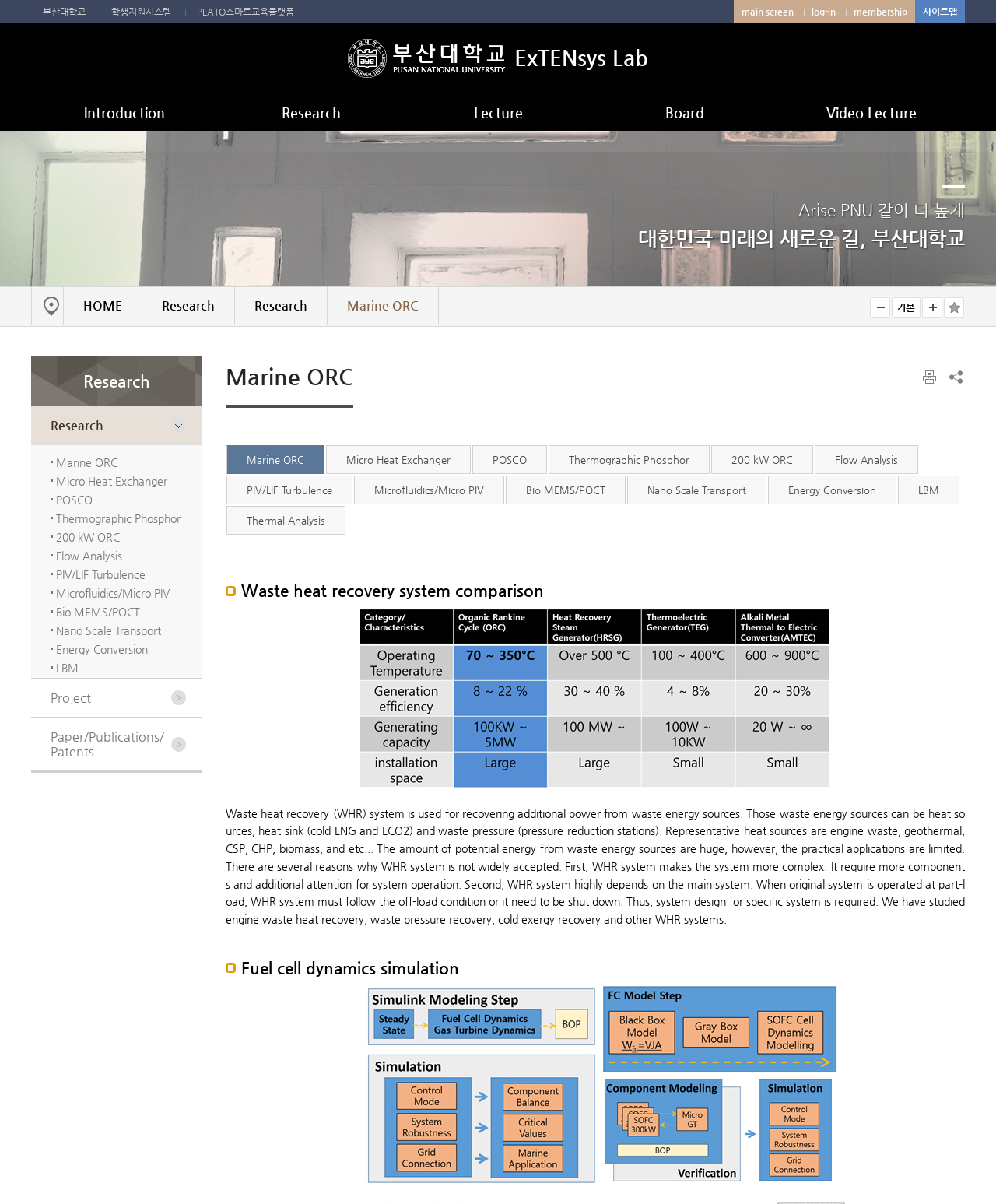Bounding box coordinates are given in the format (top-left x, top-left y, bottom-right x, bottom-right y). All values should be floating point numbers between 0 and 1. Provide the bounding box coordinate for the UI element described as: About lab

[0.031, 0.109, 0.219, 0.133]